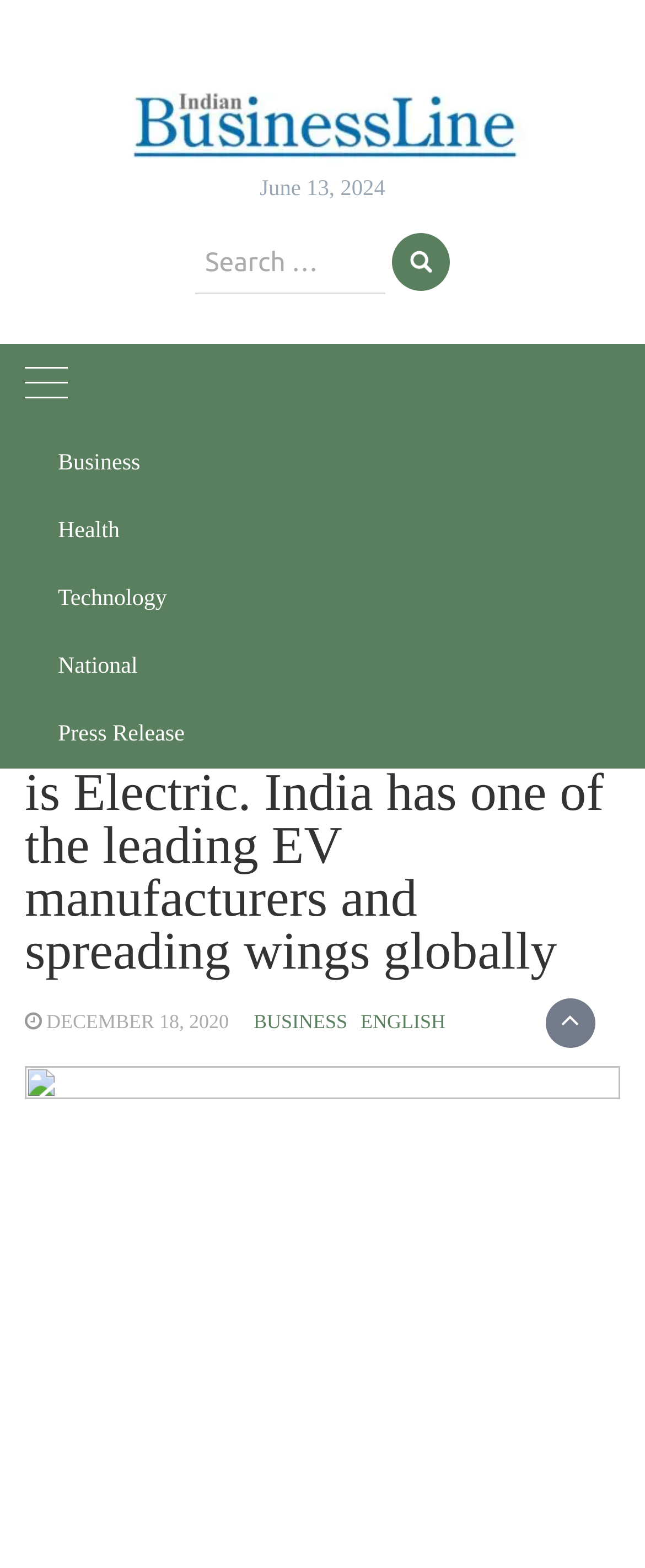Show the bounding box coordinates of the region that should be clicked to follow the instruction: "Go to Home."

[0.038, 0.379, 0.123, 0.395]